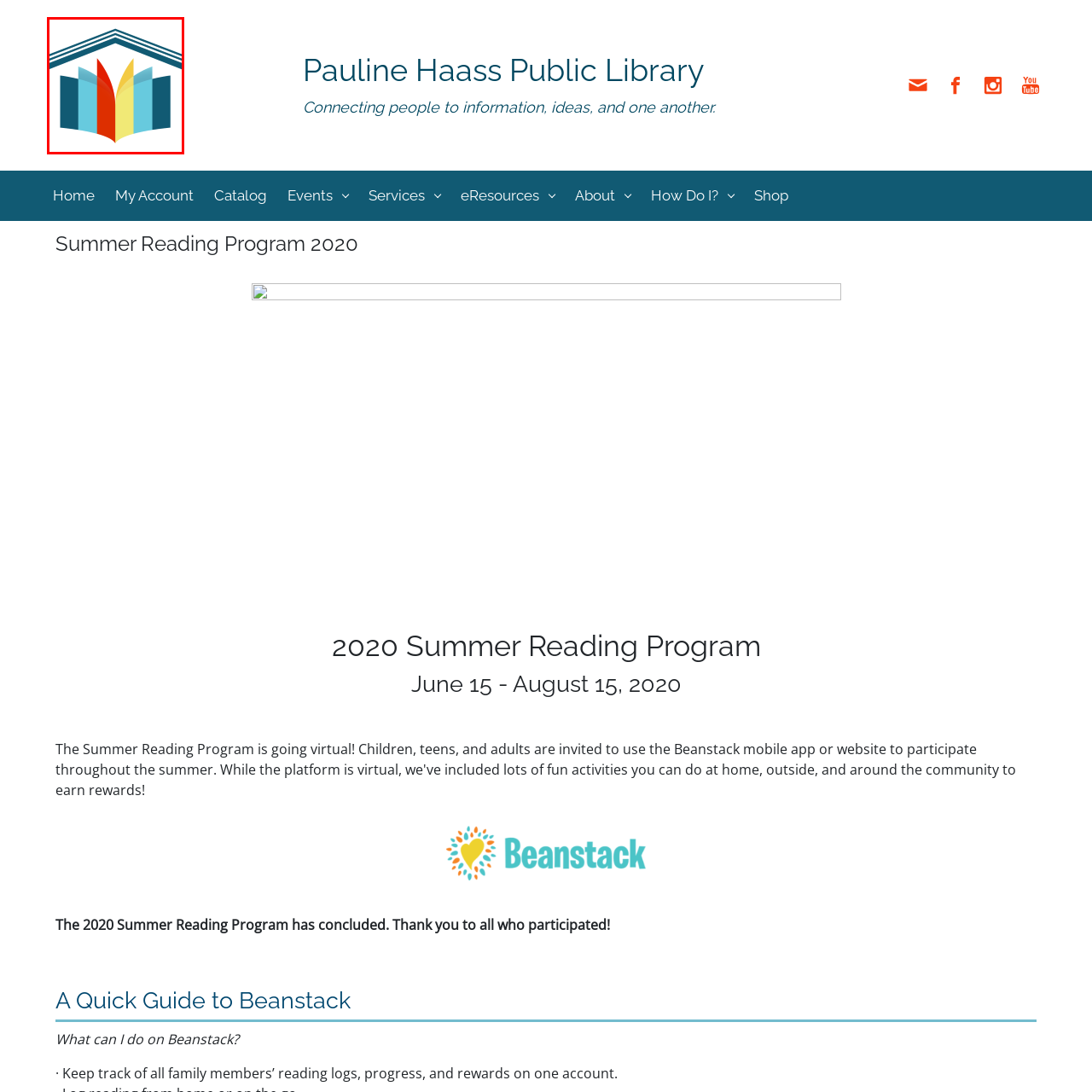Concentrate on the image marked by the red box, What is the purpose of the library's mission?
 Your answer should be a single word or phrase.

To connect people